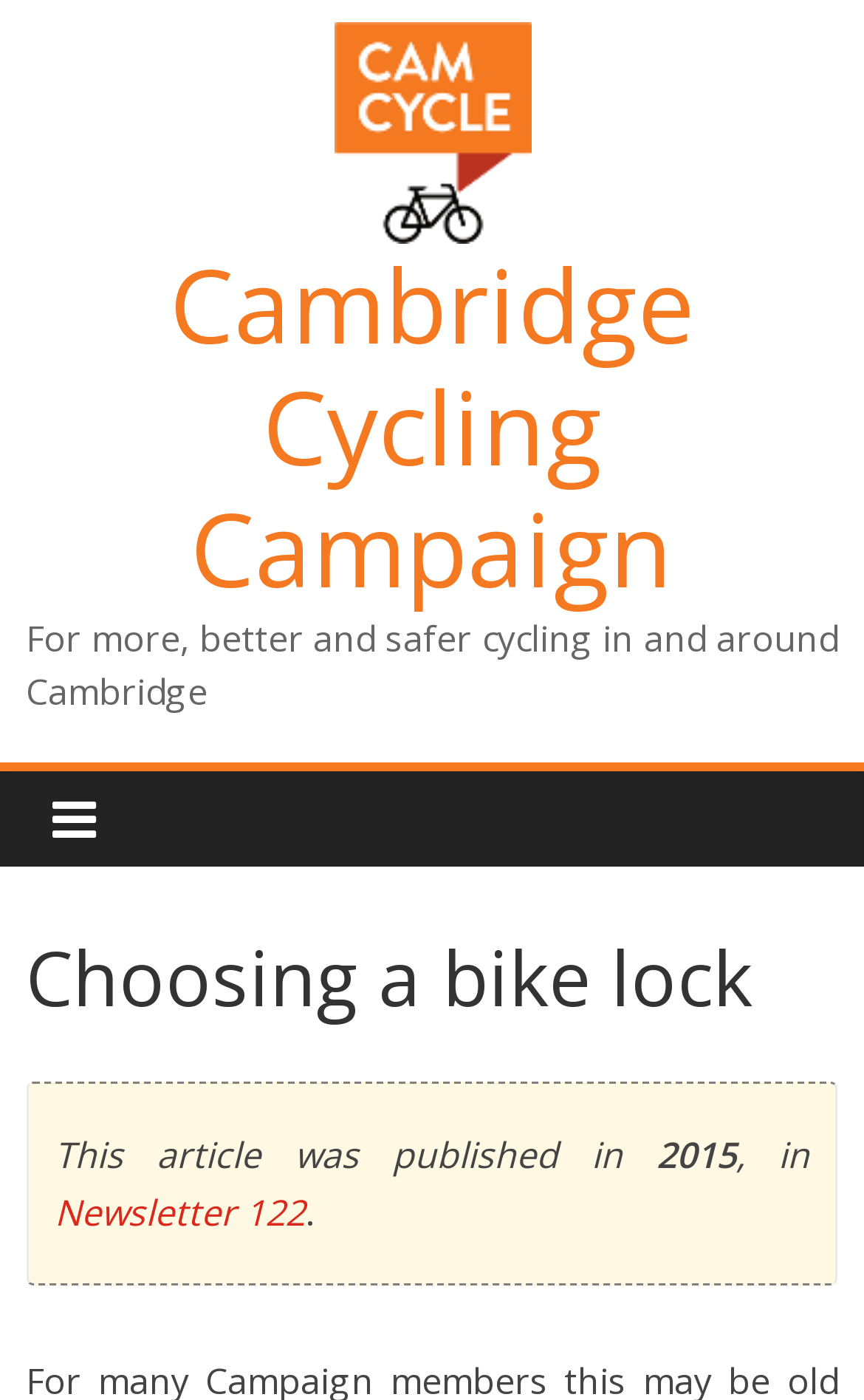Use one word or a short phrase to answer the question provided: 
What is the newsletter number of the article?

122